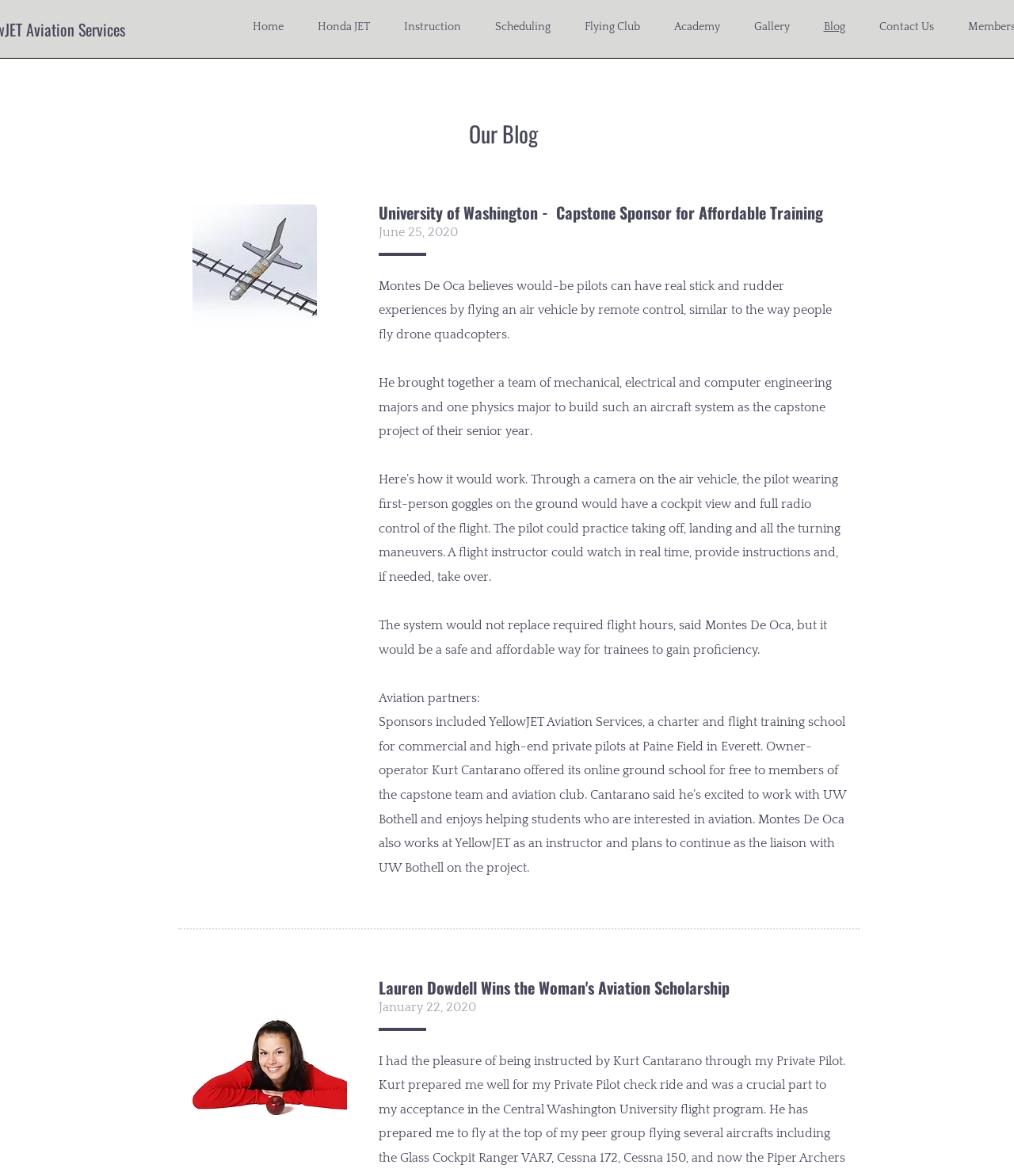What is the name of the university mentioned in the blog post?
Using the visual information, reply with a single word or short phrase.

University of Washington